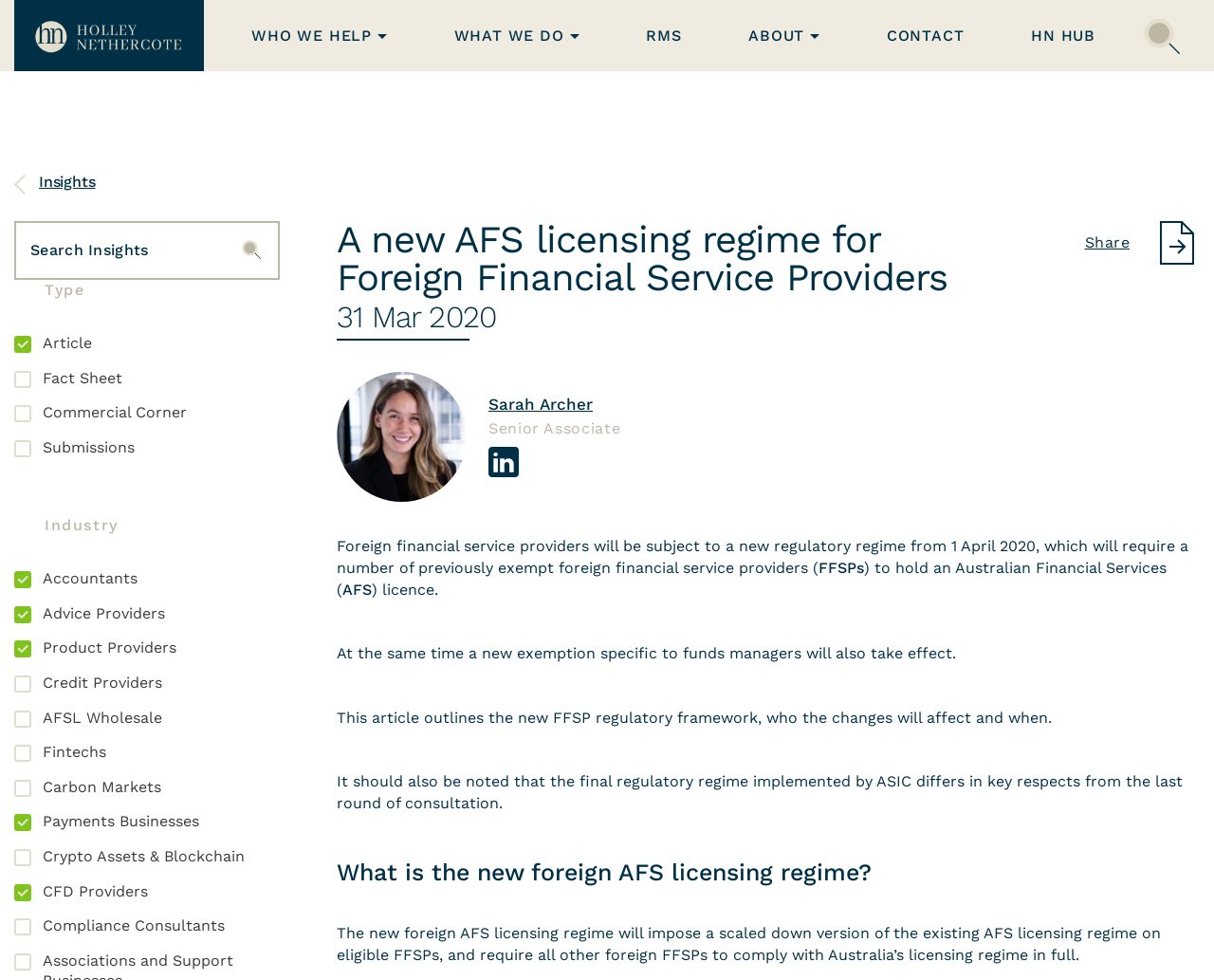What is the difference between the final regulatory regime and the last round of consultation?
Look at the image and answer the question using a single word or phrase.

Key respects